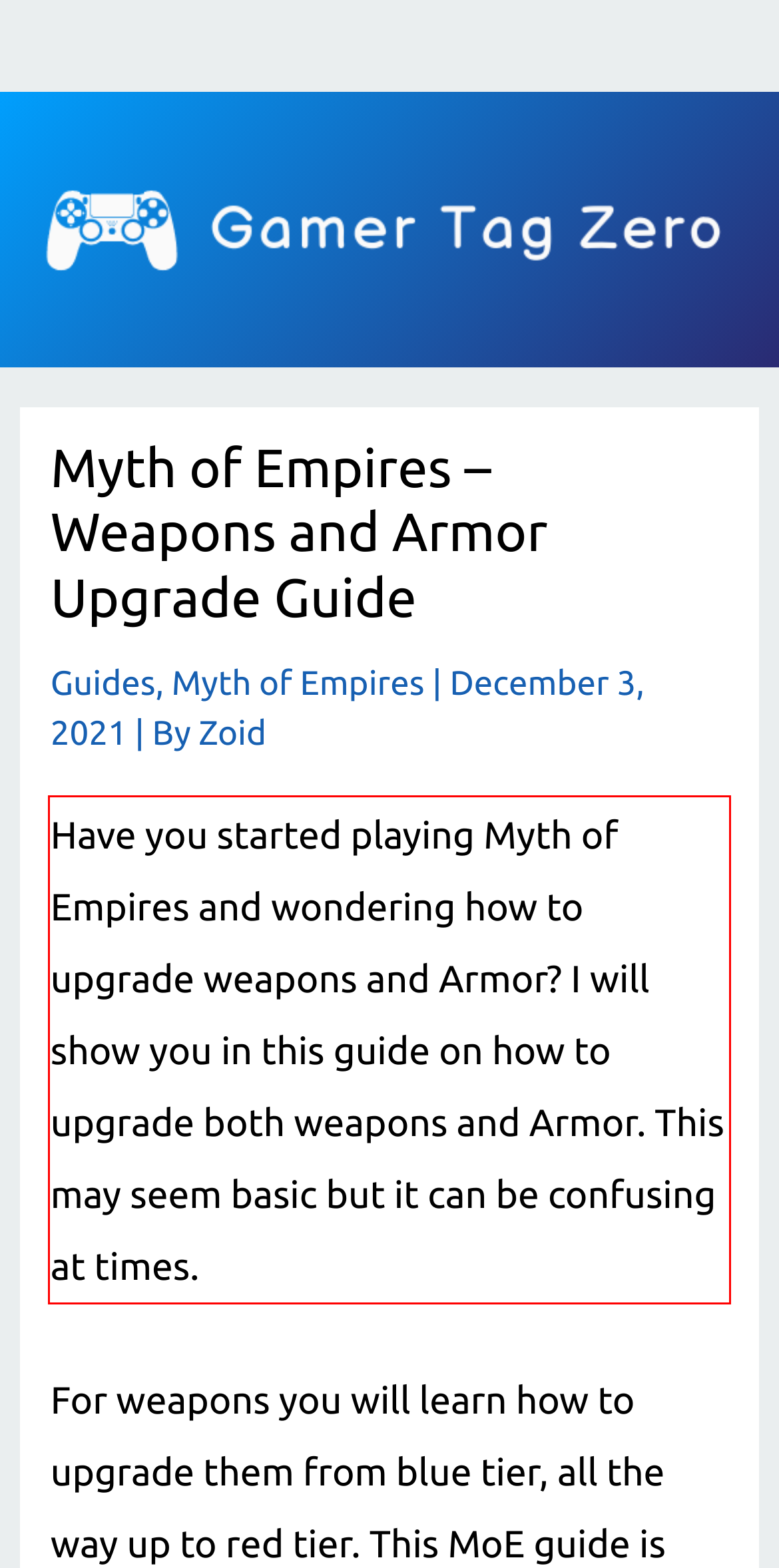Examine the webpage screenshot, find the red bounding box, and extract the text content within this marked area.

Have you started playing Myth of Empires and wondering how to upgrade weapons and Armor? I will show you in this guide on how to upgrade both weapons and Armor. This may seem basic but it can be confusing at times.